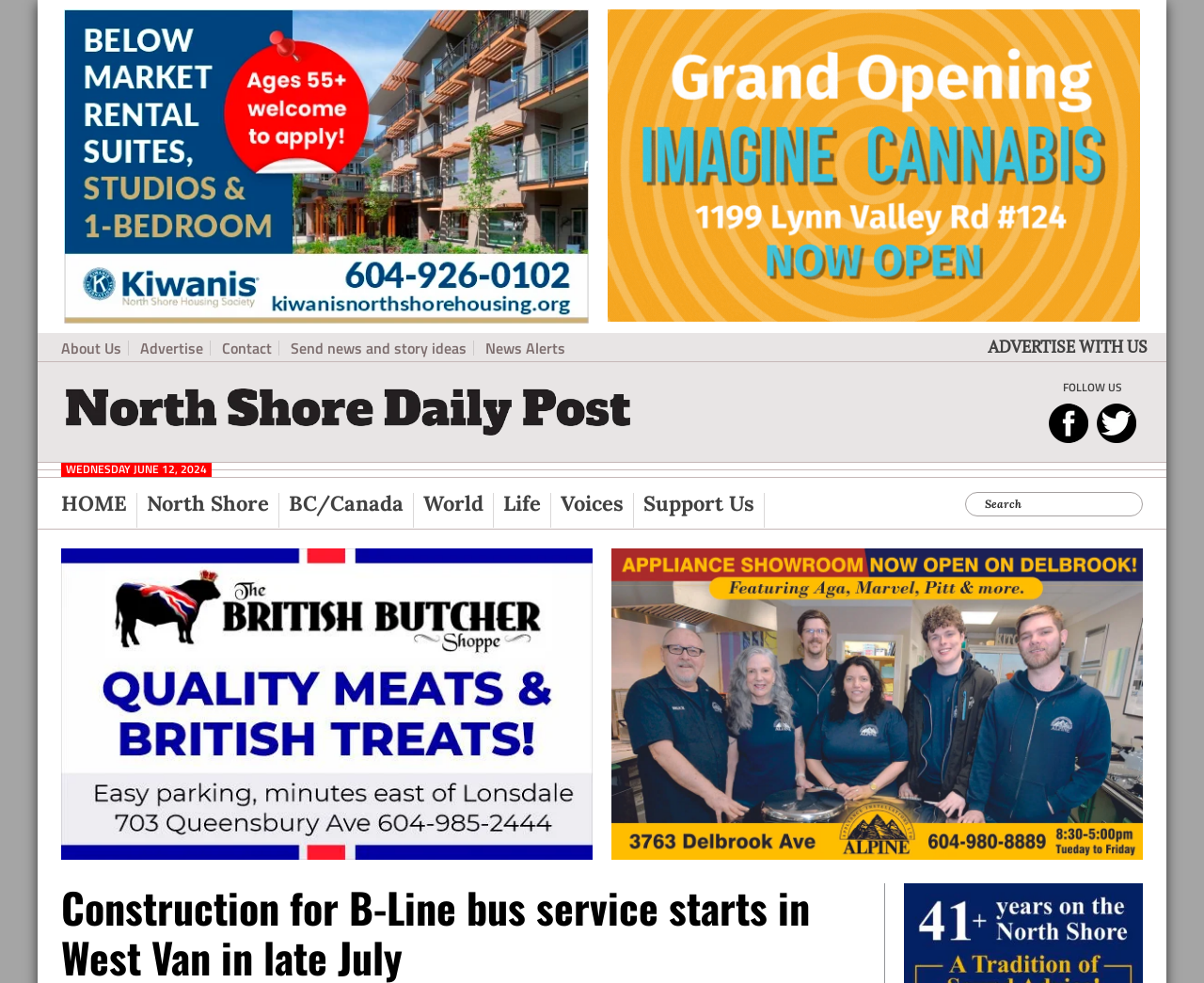Could you specify the bounding box coordinates for the clickable section to complete the following instruction: "Read about the B-Line bus service"?

[0.051, 0.898, 0.715, 0.999]